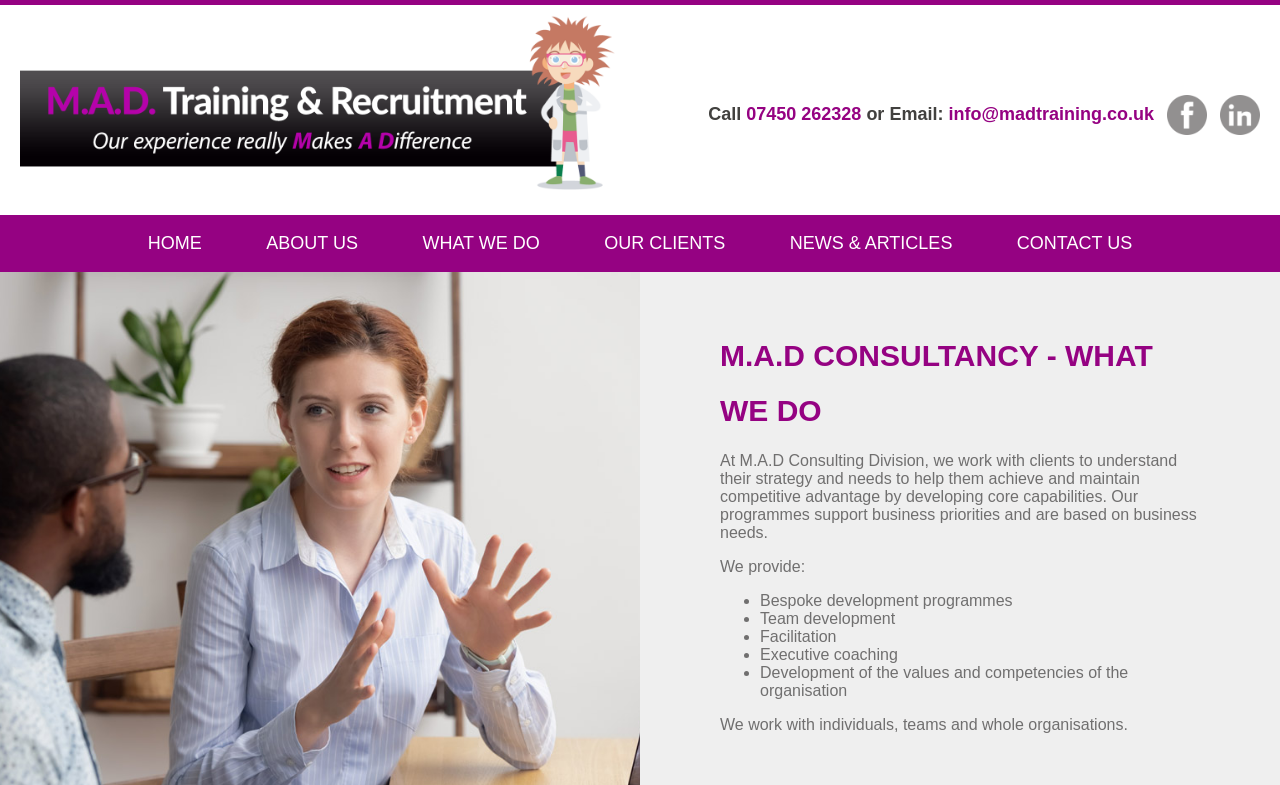Please determine the bounding box coordinates for the UI element described here. Use the format (top-left x, top-left y, bottom-right x, bottom-right y) with values bounded between 0 and 1: HOME

[0.104, 0.274, 0.169, 0.346]